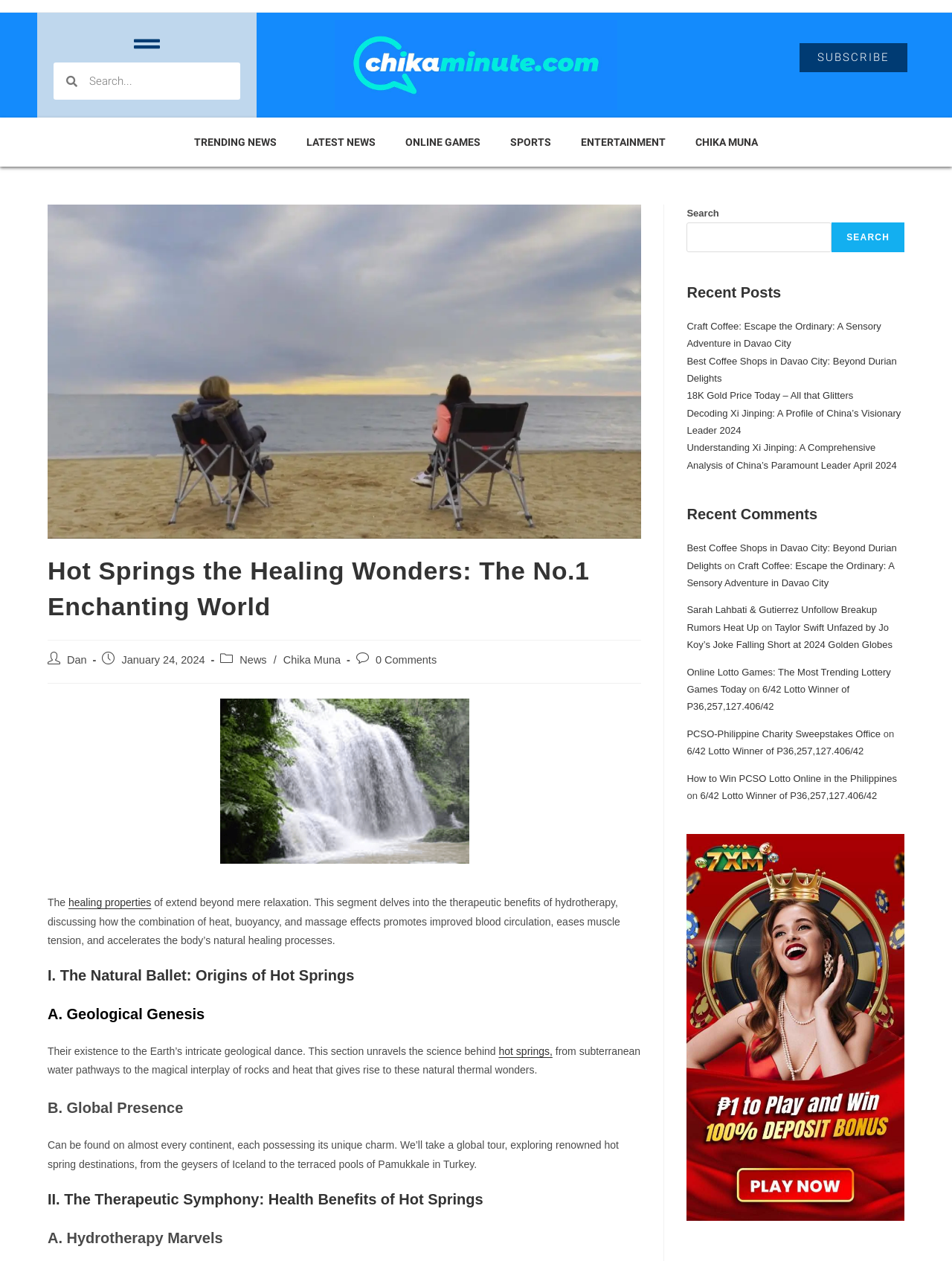Provide the bounding box coordinates, formatted as (top-left x, top-left y, bottom-right x, bottom-right y), with all values being floating point numbers between 0 and 1. Identify the bounding box of the UI element that matches the description: parent_node: SEARCH name="s"

[0.721, 0.176, 0.874, 0.2]